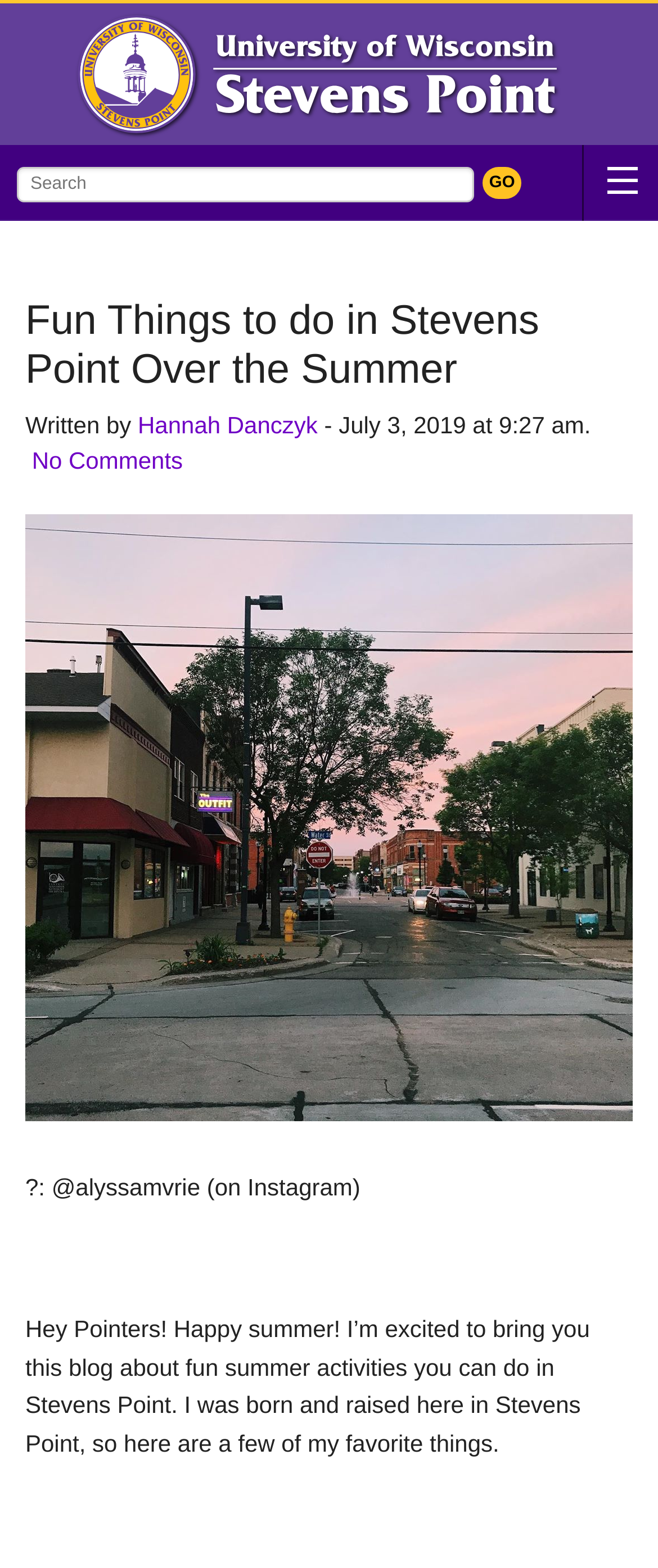Summarize the contents and layout of the webpage in detail.

This webpage is about fun summer activities to do in Stevens Point. At the top, there is a link to the University of Wisconsin - Stevens Point, accompanied by an image with the same name. Below this, there is a search bar with a "GO" button to the right. 

The main content of the webpage is headed by a title "Fun Things to do in Stevens Point Over the Summer", written by Hannah Danczyk, with the date July 3, 2019, at 9:27 am. Below the title, there is a link to "No Comments on Fun Things to do in Stevens Point Over the Summer". 

The main text starts with a message from the author, addressed to "Pointers", expressing excitement to share a blog about fun summer activities in Stevens Point. The author mentions being born and raised in Stevens Point and shares some personal favorite activities.